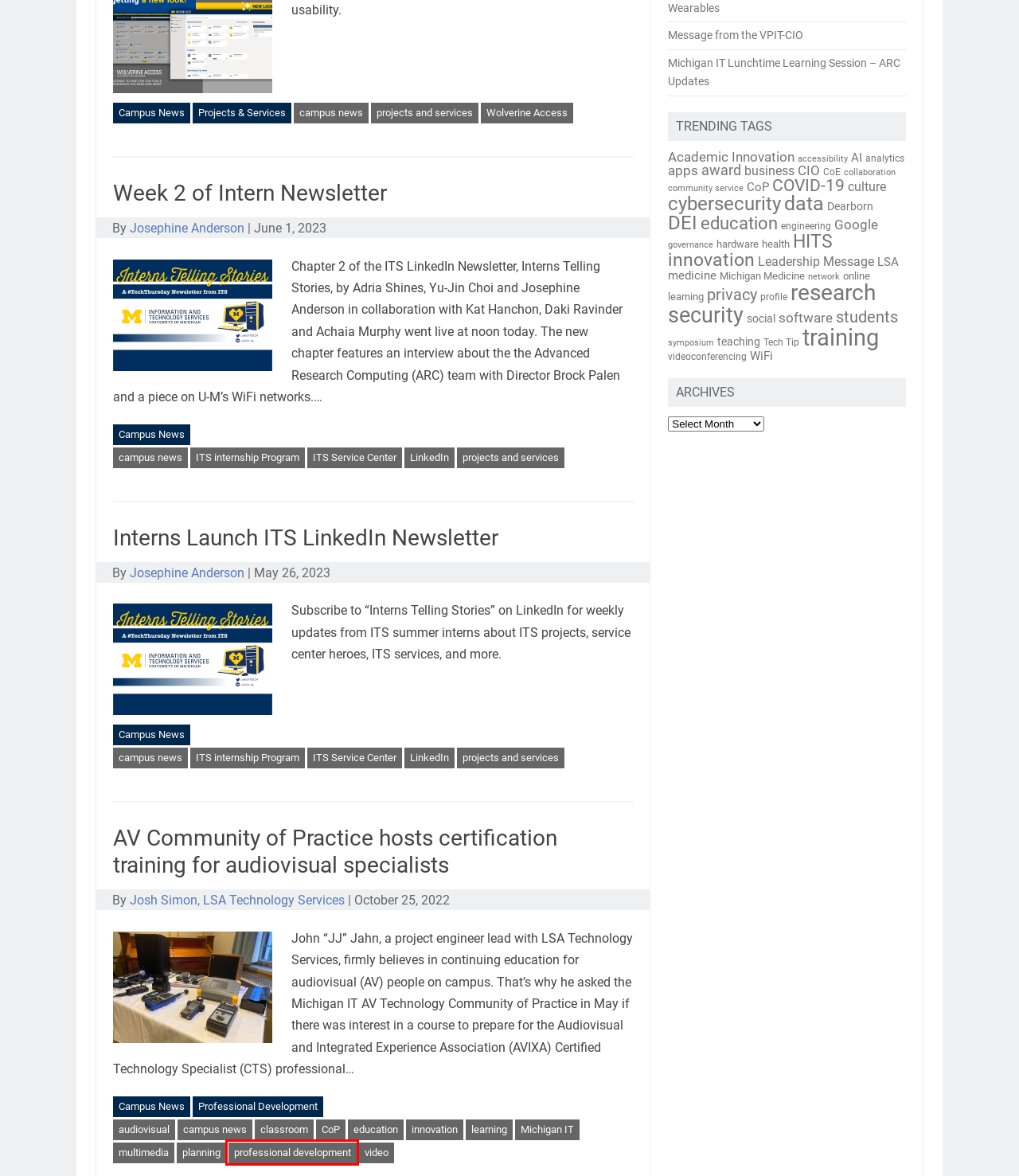You have a screenshot of a webpage, and a red bounding box highlights an element. Select the webpage description that best fits the new page after clicking the element within the bounding box. Options are:
A. social – Michigan IT News
B. health – Michigan IT News
C. privacy – Michigan IT News
D. network – Michigan IT News
E. learning – Michigan IT News
F. cybersecurity – Michigan IT News
G. professional development – Michigan IT News
H. innovation – Michigan IT News

G